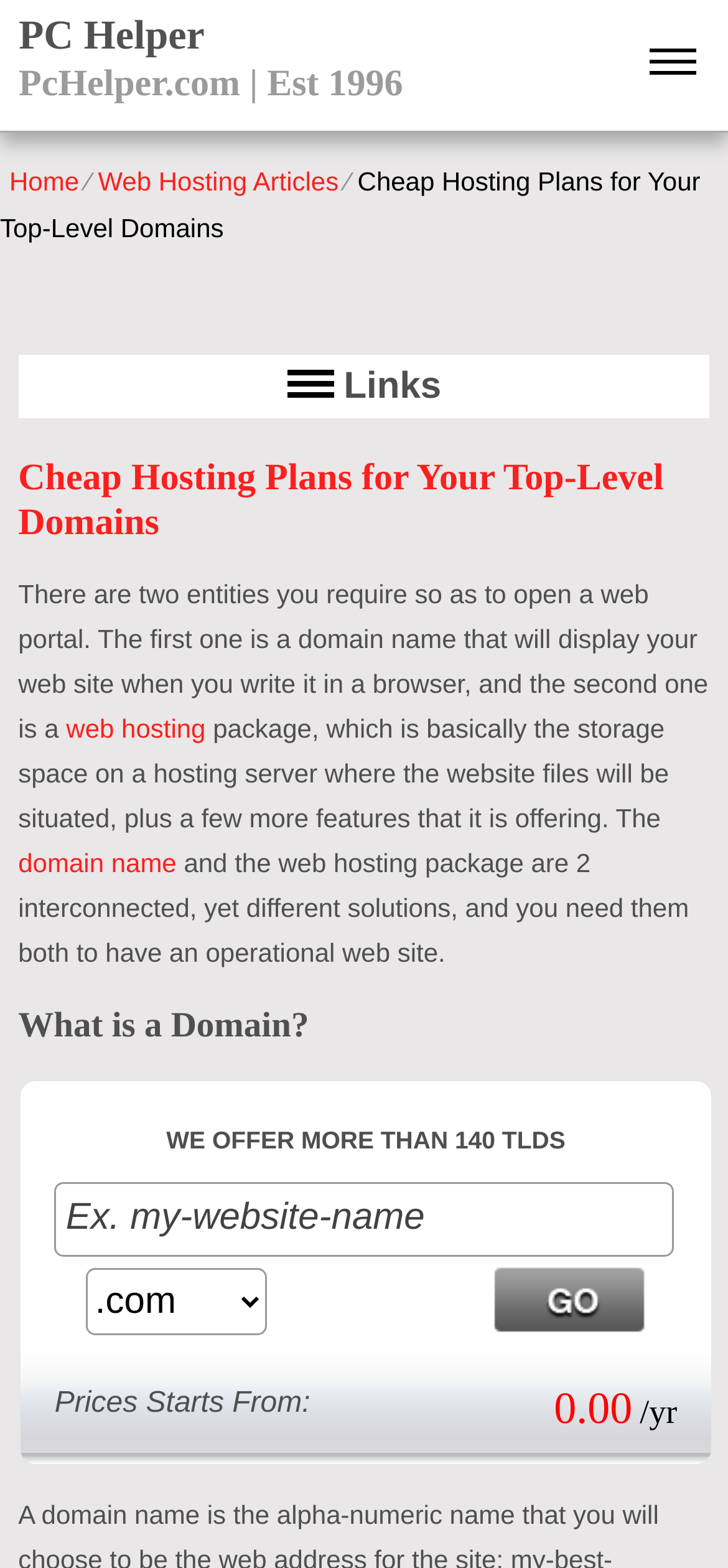Determine the bounding box coordinates of the clickable region to carry out the instruction: "Click the 'PC Helper' link".

[0.026, 0.007, 0.281, 0.038]